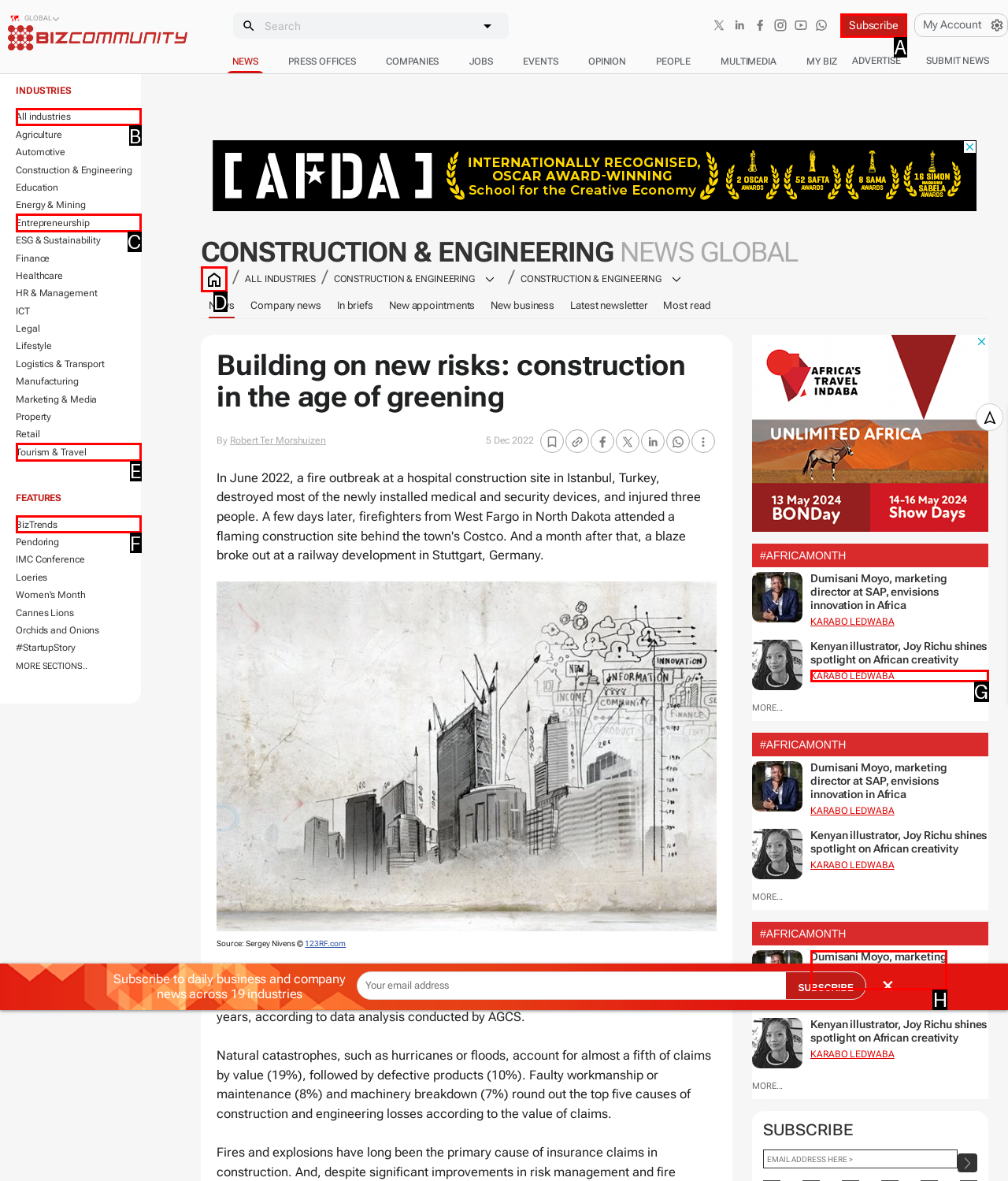From the options provided, determine which HTML element best fits the description: Tourism & Travel. Answer with the correct letter.

E